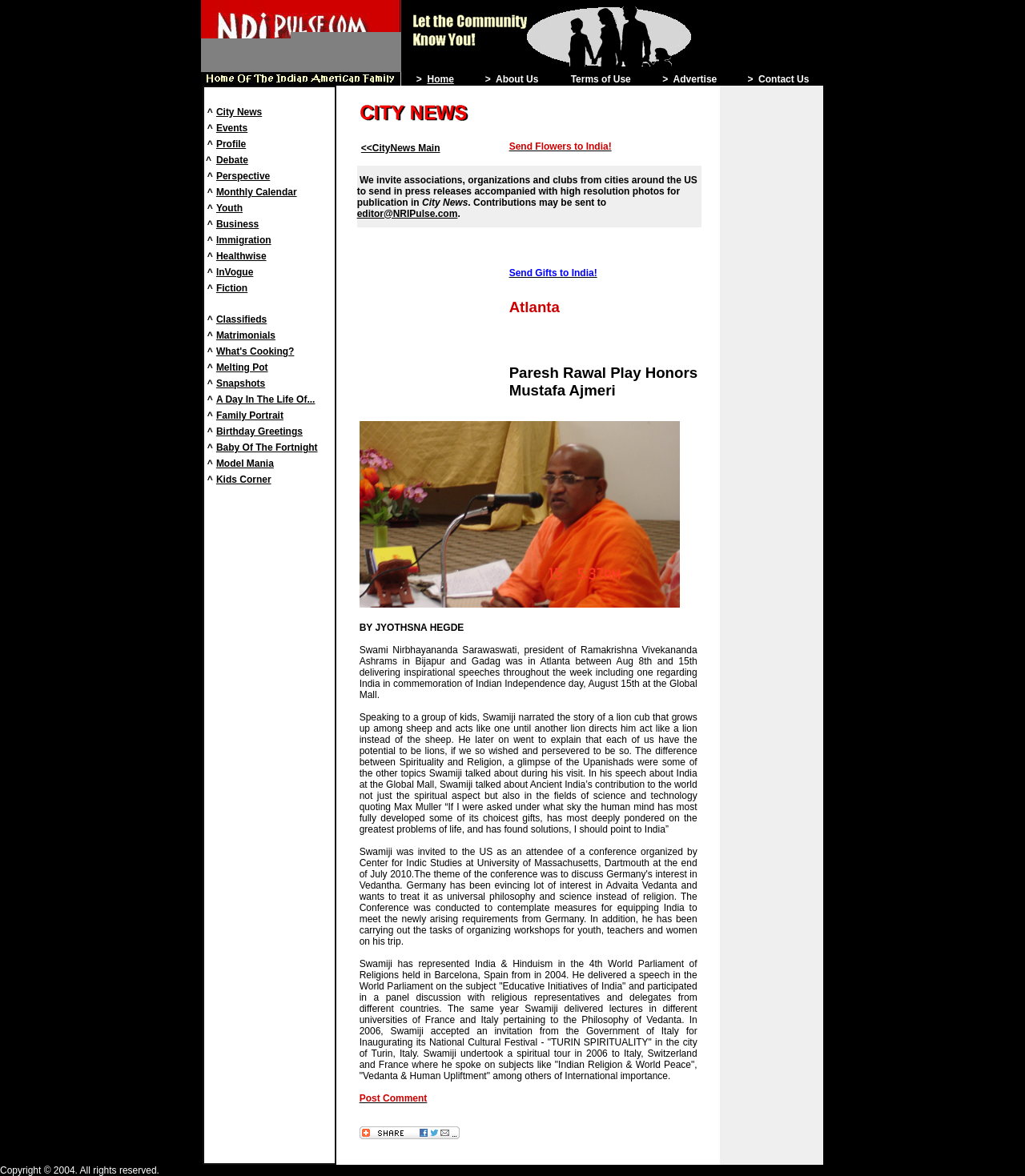Please specify the bounding box coordinates of the element that should be clicked to execute the given instruction: 'Contact Us'. Ensure the coordinates are four float numbers between 0 and 1, expressed as [left, top, right, bottom].

[0.715, 0.061, 0.804, 0.073]